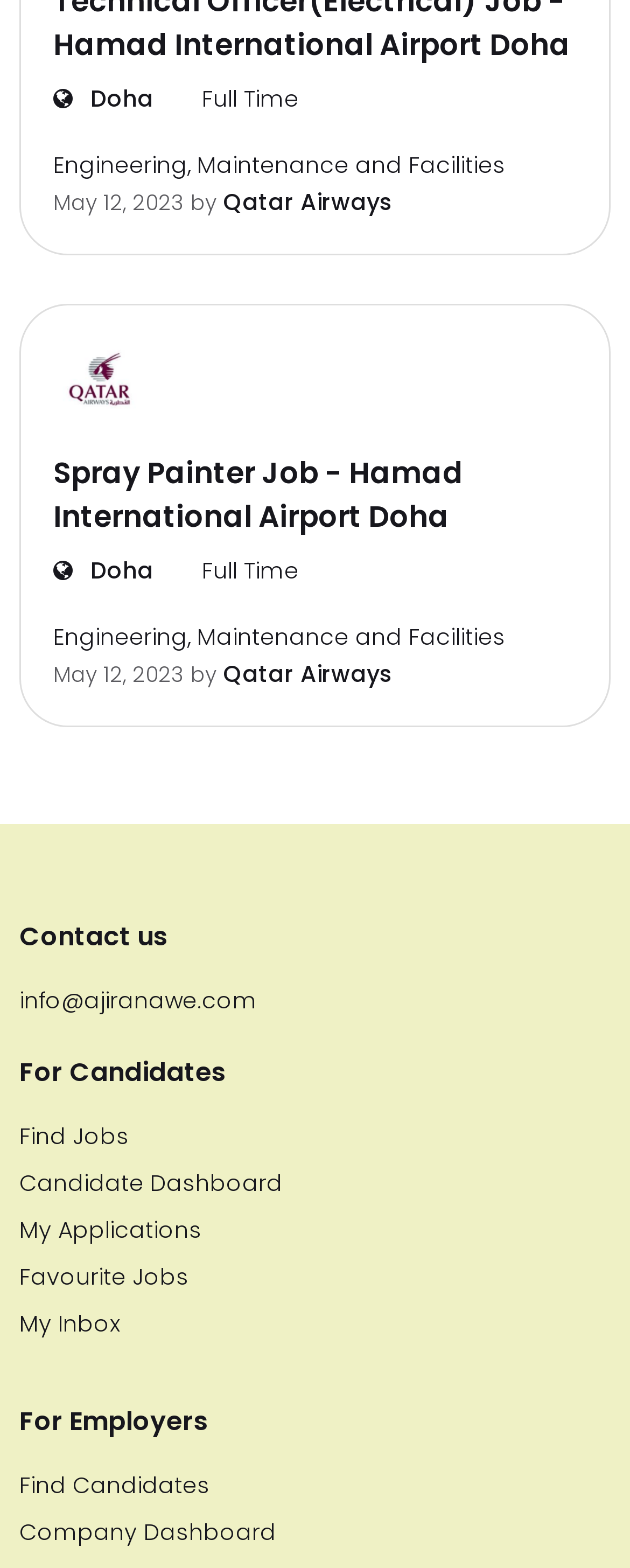Pinpoint the bounding box coordinates of the area that must be clicked to complete this instruction: "Find Jobs".

[0.031, 0.714, 0.205, 0.735]